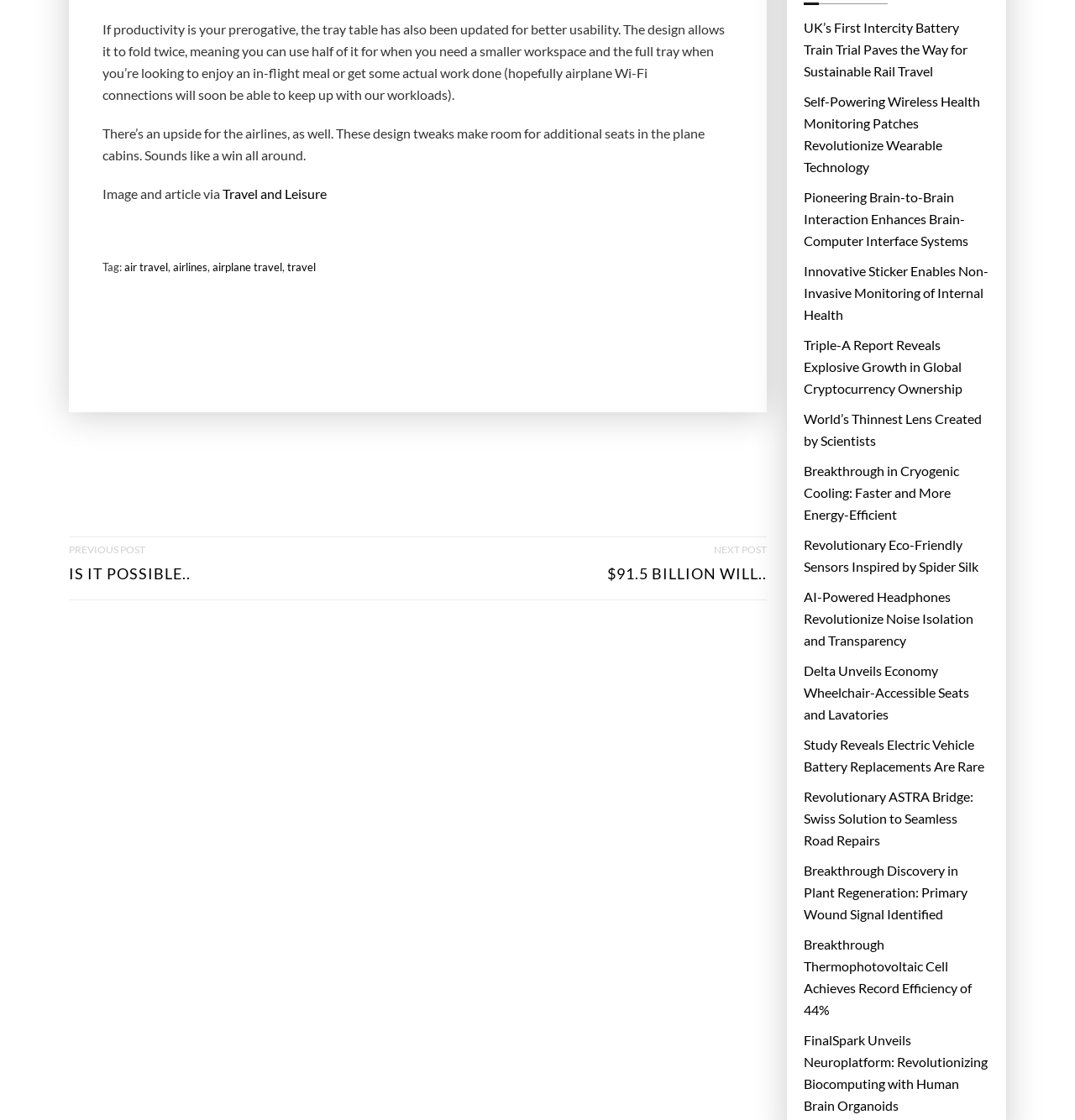Locate the bounding box coordinates for the element described below: "airlines". The coordinates must be four float values between 0 and 1, formatted as [left, top, right, bottom].

[0.161, 0.228, 0.193, 0.248]